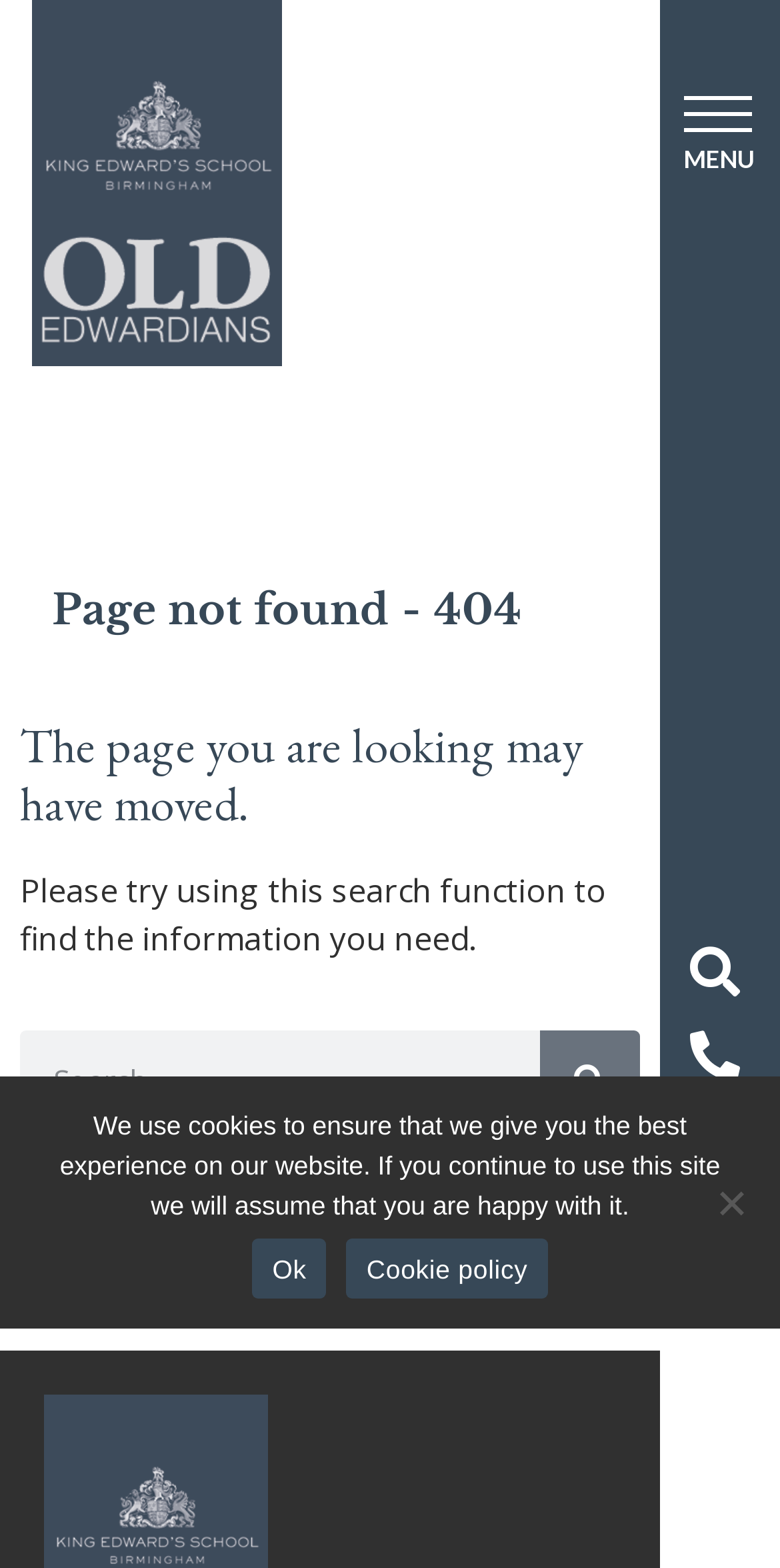Using the webpage screenshot, find the UI element described by alt="KES OE Logo". Provide the bounding box coordinates in the format (top-left x, top-left y, bottom-right x, bottom-right y), ensuring all values are floating point numbers between 0 and 1.

[0.041, 0.0, 0.656, 0.233]